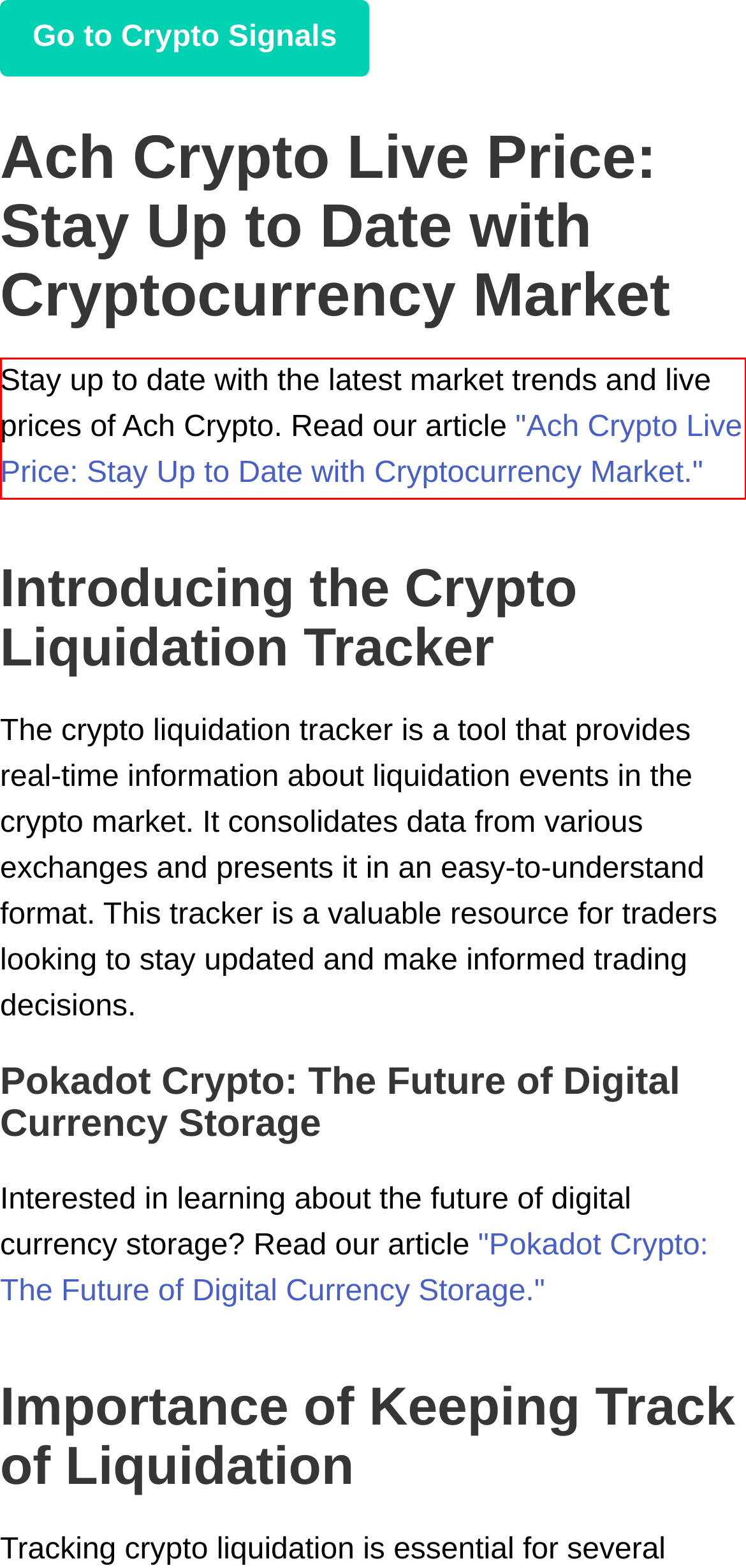Identify the text inside the red bounding box in the provided webpage screenshot and transcribe it.

Stay up to date with the latest market trends and live prices of Ach Crypto. Read our article "Ach Crypto Live Price: Stay Up to Date with Cryptocurrency Market."